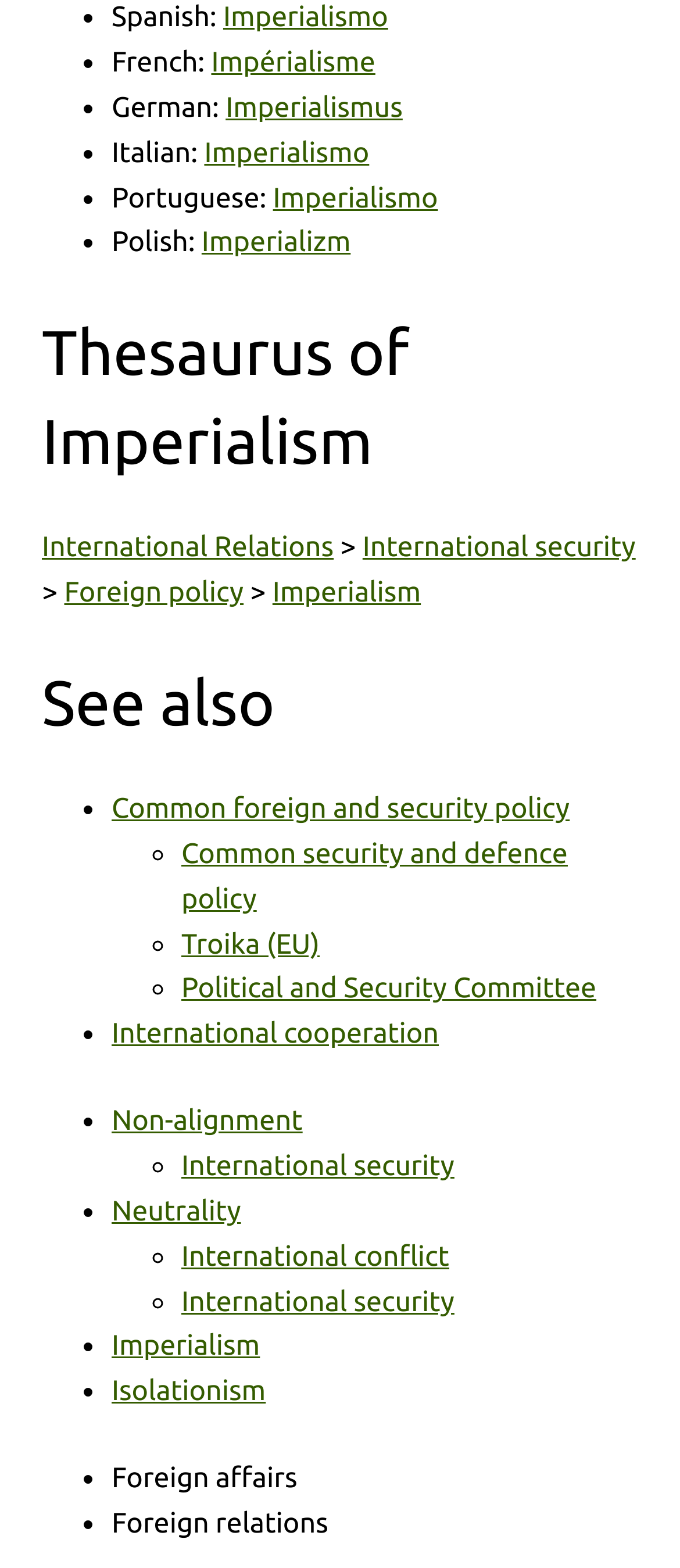Answer this question using a single word or a brief phrase:
What is the first language listed?

Spanish